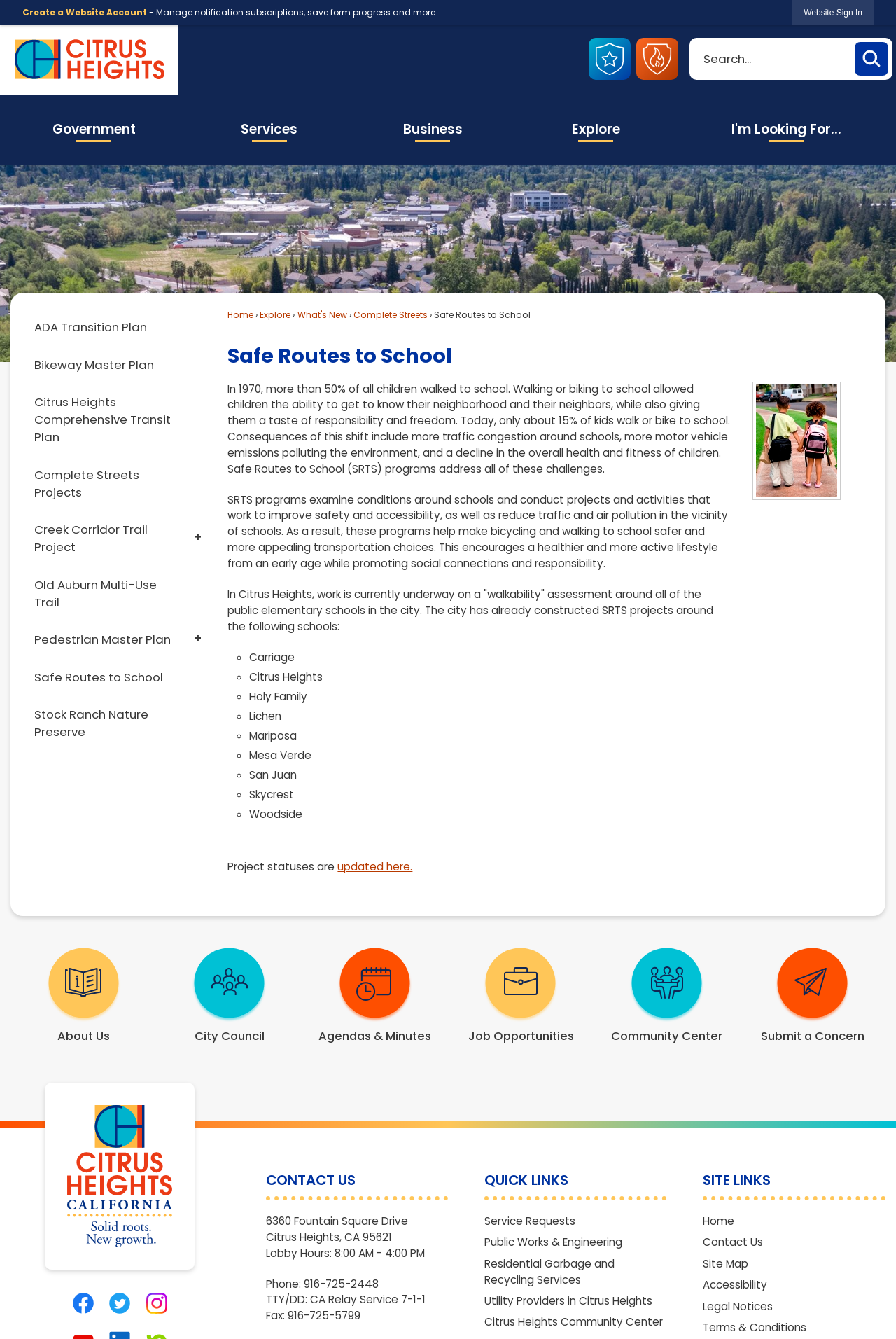Give a detailed explanation of the elements present on the webpage.

The webpage is about the Safe Routes to School program in Citrus Heights, California. At the top, there is a navigation menu with links to "Government", "Services", "Business", "Explore", and "I'm Looking For...". Below this menu, there is a search bar and a button to sign in to the website.

On the left side of the page, there is a vertical menu with links to various plans and projects, including the ADA Transition Plan, Bikeway Master Plan, and Pedestrian Master Plan.

The main content of the page is divided into sections. The first section has a heading "Safe Routes to School" and a brief introduction to the program. The text explains that in the past, many children walked or biked to school, but today, only a small percentage do so, leading to traffic congestion, pollution, and health problems.

The next section describes the goals and activities of the Safe Routes to School program, which aims to improve safety and accessibility around schools, reduce traffic and air pollution, and promote a healthier and more active lifestyle.

Below this, there is a list of schools in Citrus Heights where the program is being implemented, including Carriage, Citrus Heights, Holy Family, and others. There is also an image of children walking to school.

Finally, there is a section with a link to updated project statuses, which opens in a new window.